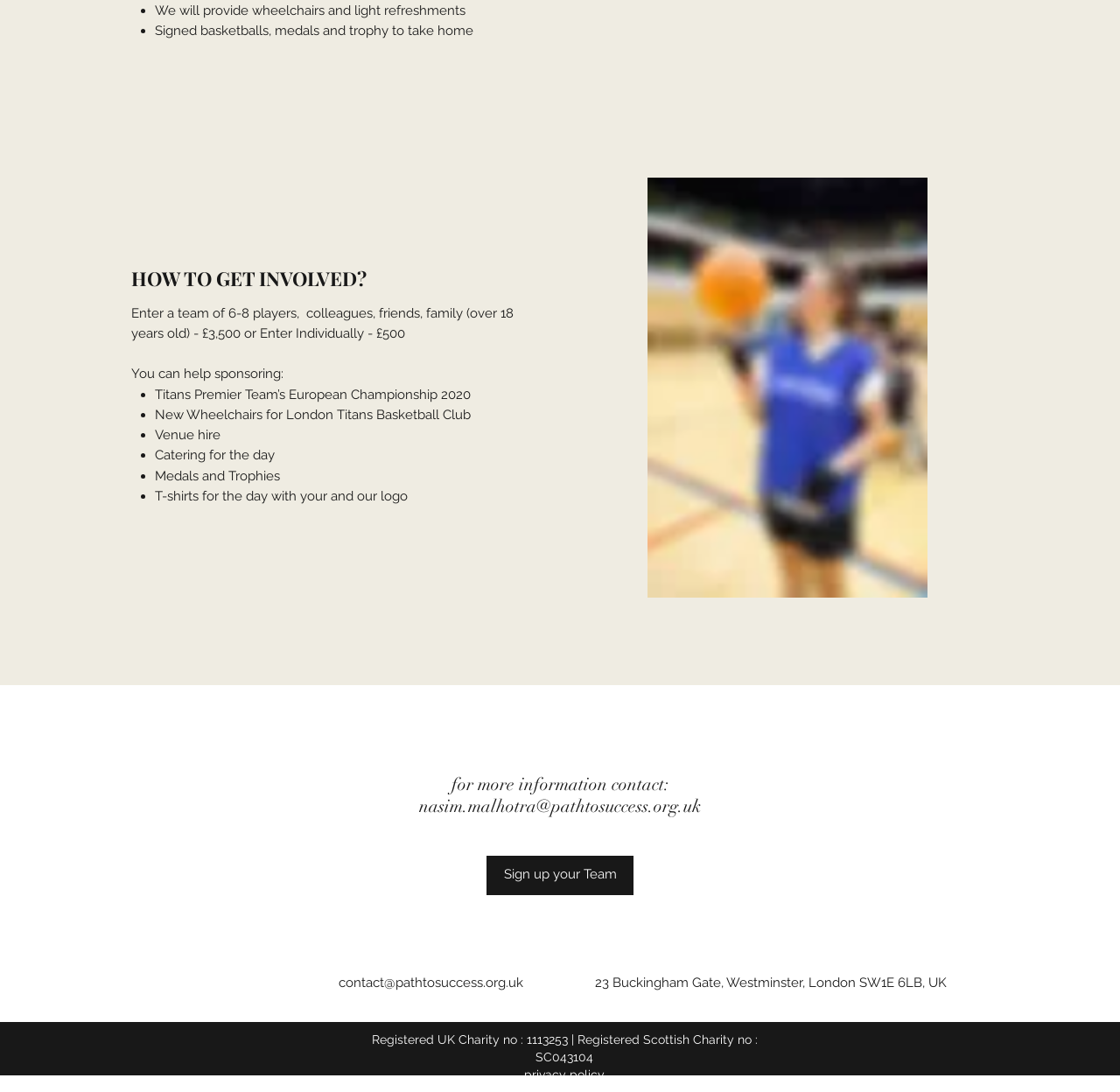Using the description: "privacy policy", identify the bounding box of the corresponding UI element in the screenshot.

[0.468, 0.977, 0.54, 0.99]